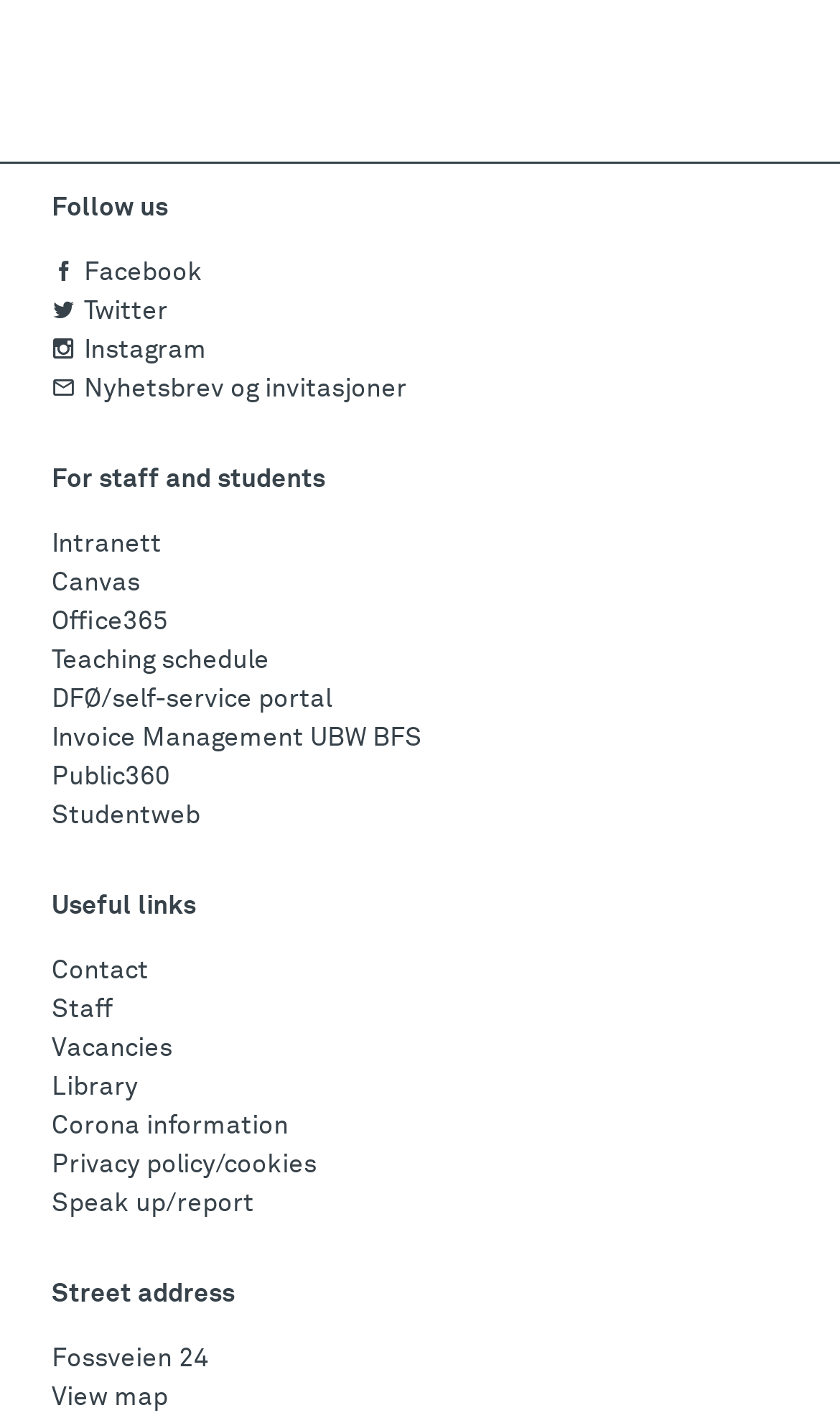What is the purpose of the 'Intranett' link?
Look at the image and provide a short answer using one word or a phrase.

For staff and students